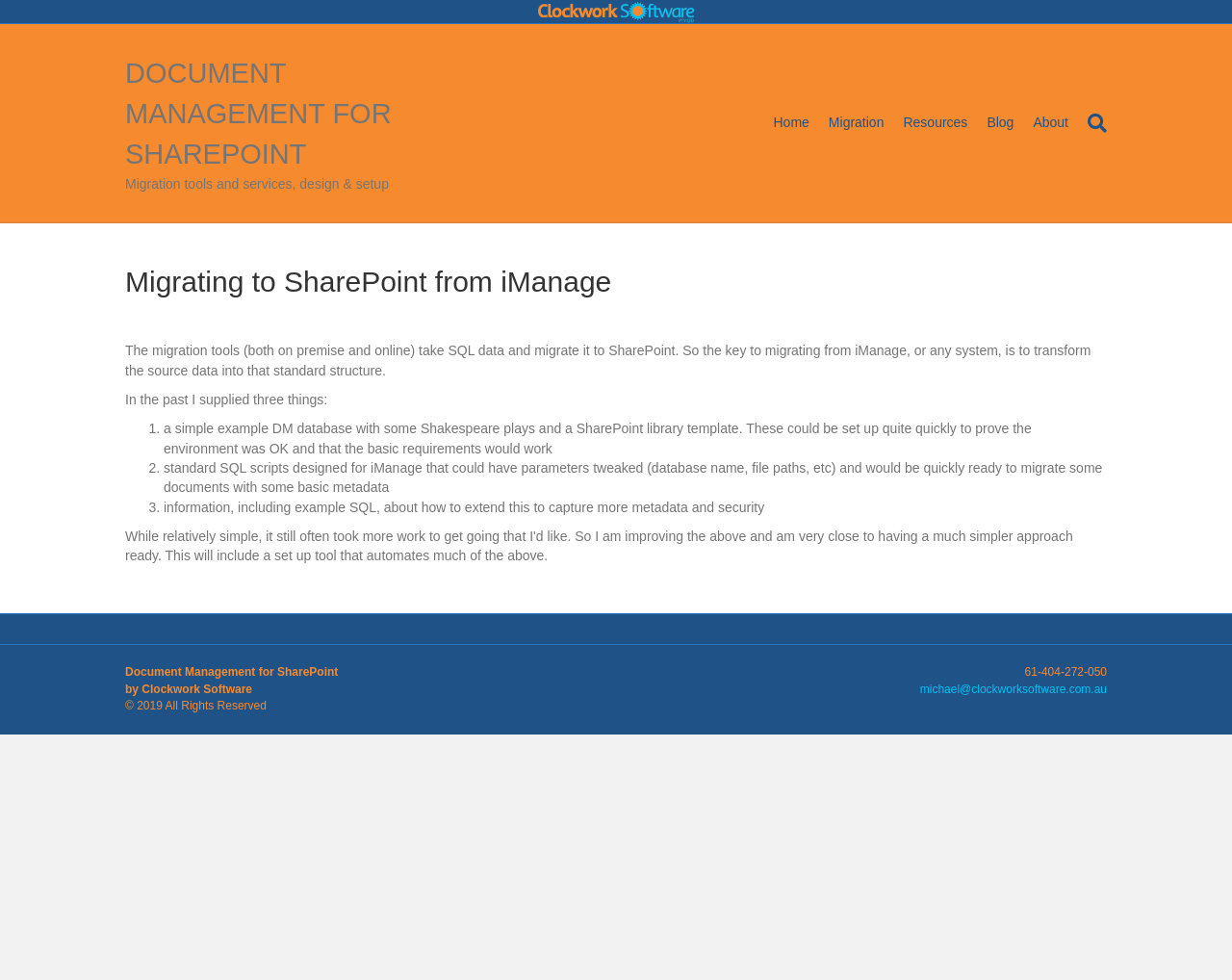Give a one-word or short phrase answer to this question: 
How many links are there in the header menu?

6